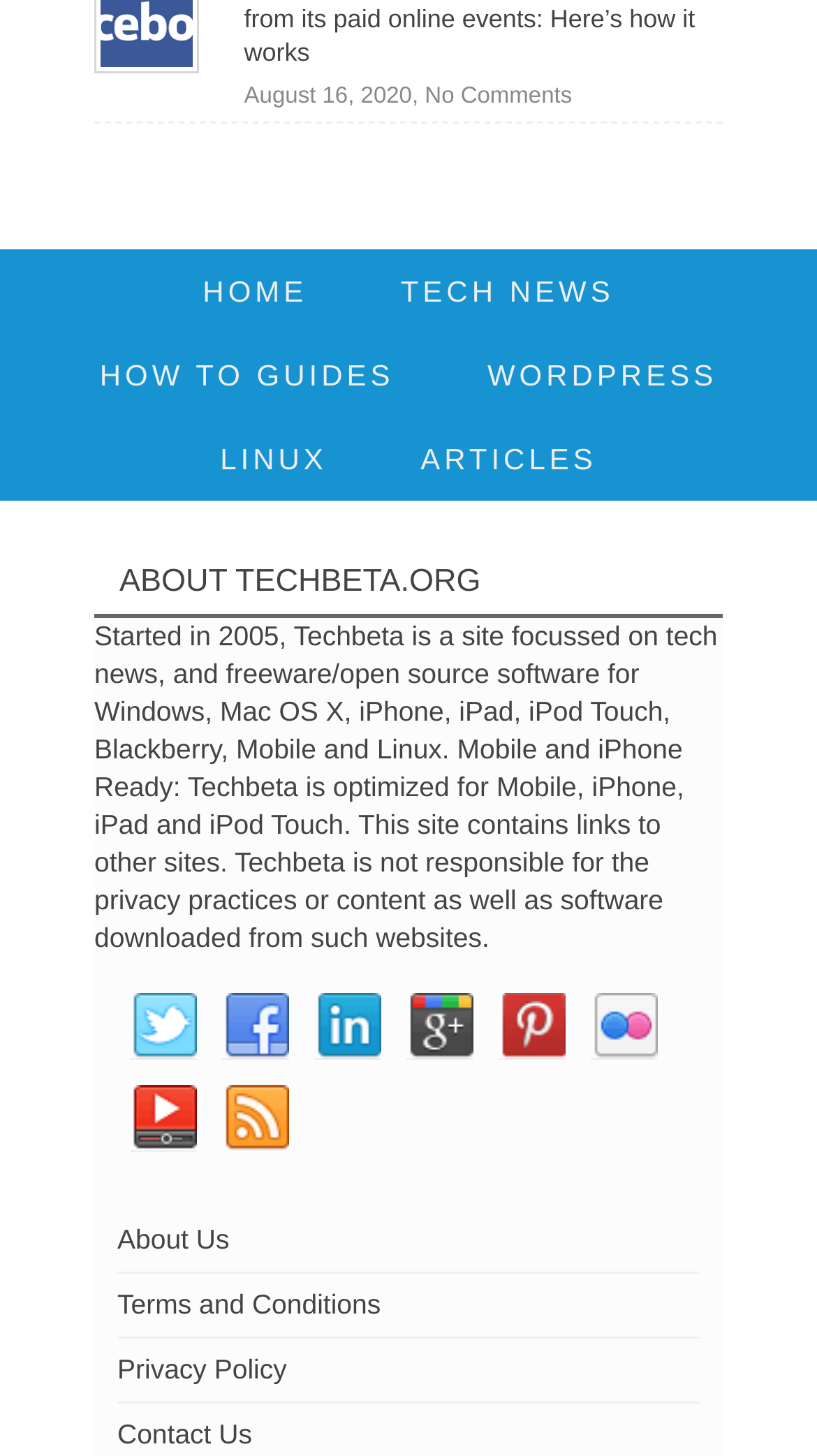Locate the bounding box of the user interface element based on this description: "Contact Us".

[0.144, 0.974, 0.308, 0.996]